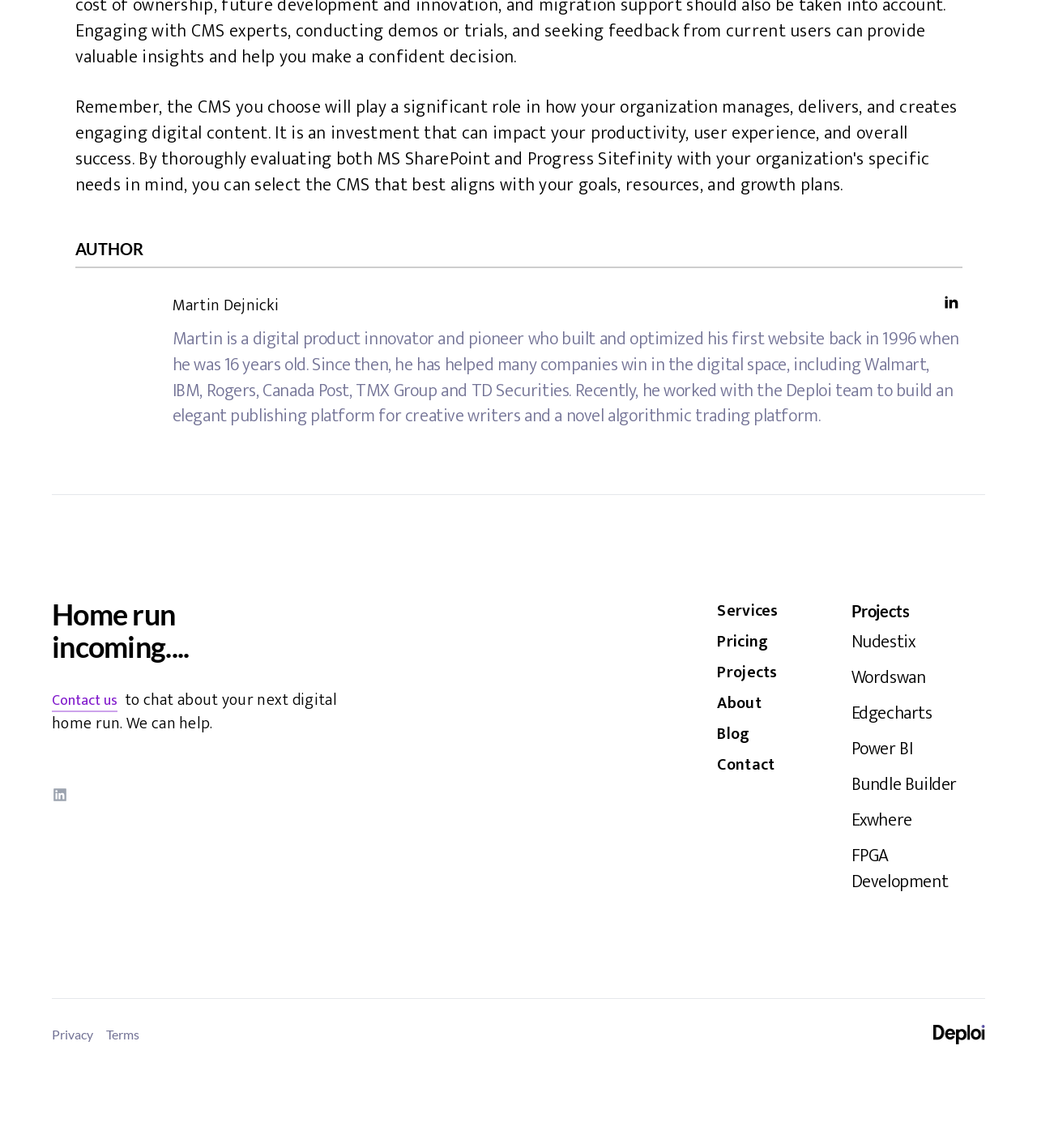Calculate the bounding box coordinates for the UI element based on the following description: "About". Ensure the coordinates are four float numbers between 0 and 1, i.e., [left, top, right, bottom].

[0.692, 0.601, 0.734, 0.625]